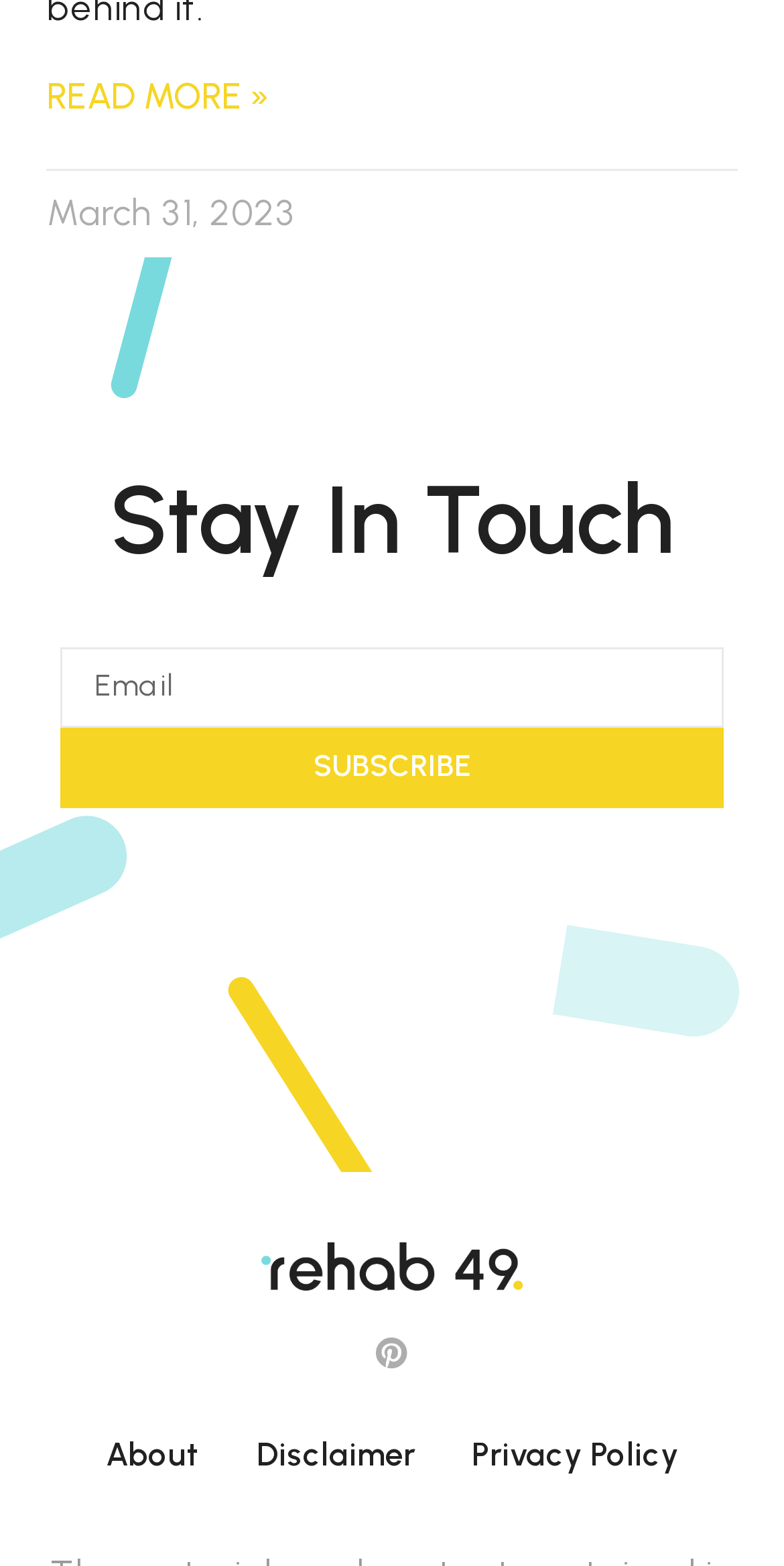Provide the bounding box coordinates of the UI element that matches the description: "Read More »".

[0.06, 0.041, 0.345, 0.082]